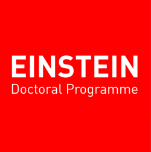Describe every aspect of the image in depth.

The image prominently features the logo of the "EINSTEIN Doctoral Programme," set against a vibrant red background. The words "EINSTEIN" are displayed in bold white letters, conveying a strong and impactful presence, while "Doctoral Programme" appears below in a smaller, yet clear font. This design emphasizes the program's dedication to academic rigor and excellence, likely representing a prestigious initiative aimed at supporting doctoral research and scholarship. The striking color contrast between the white text and red background enhances visibility and draws attention to the logo, making it memorable and easily recognizable.